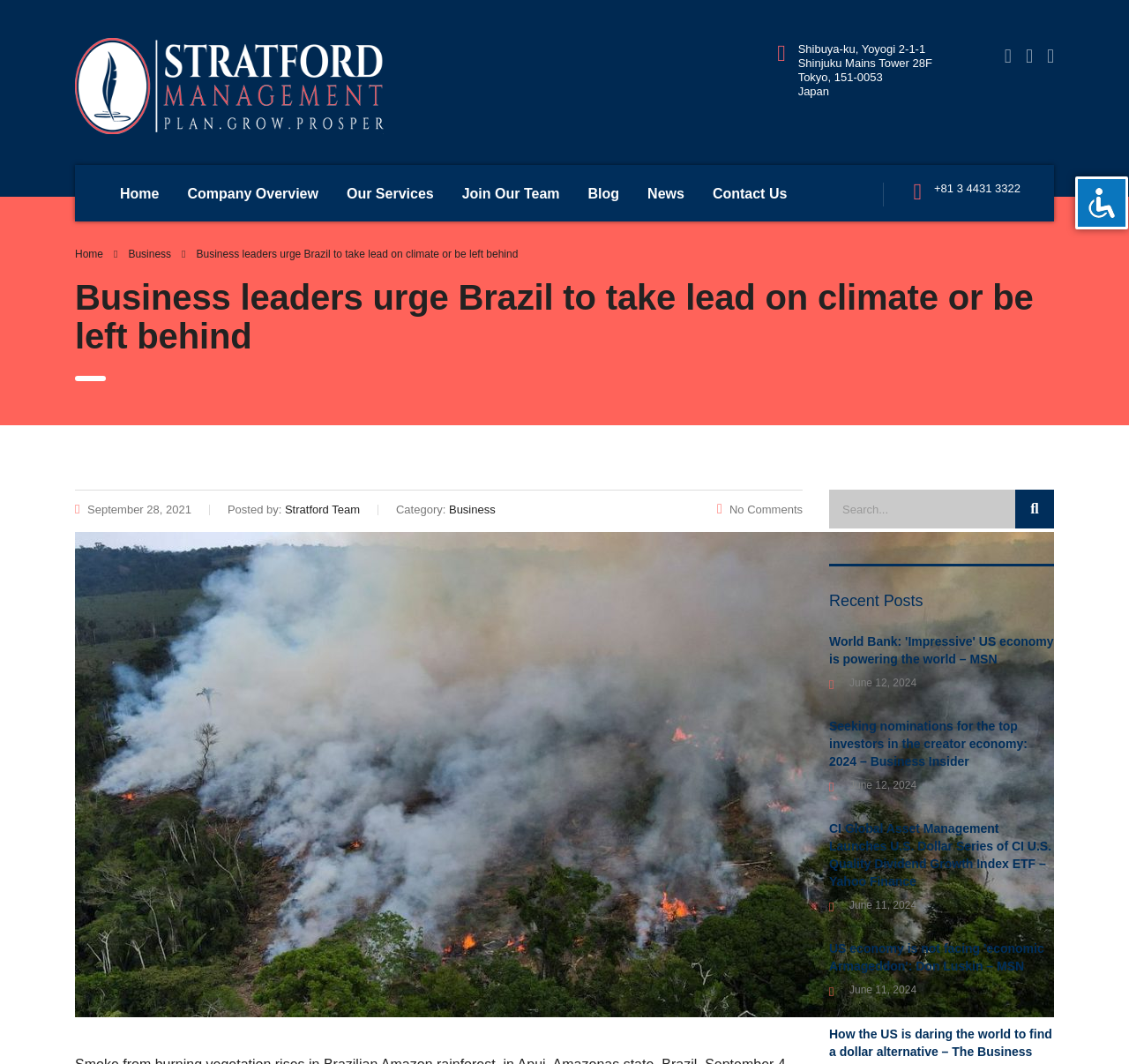Provide the bounding box for the UI element matching this description: "Road To Ruin".

None